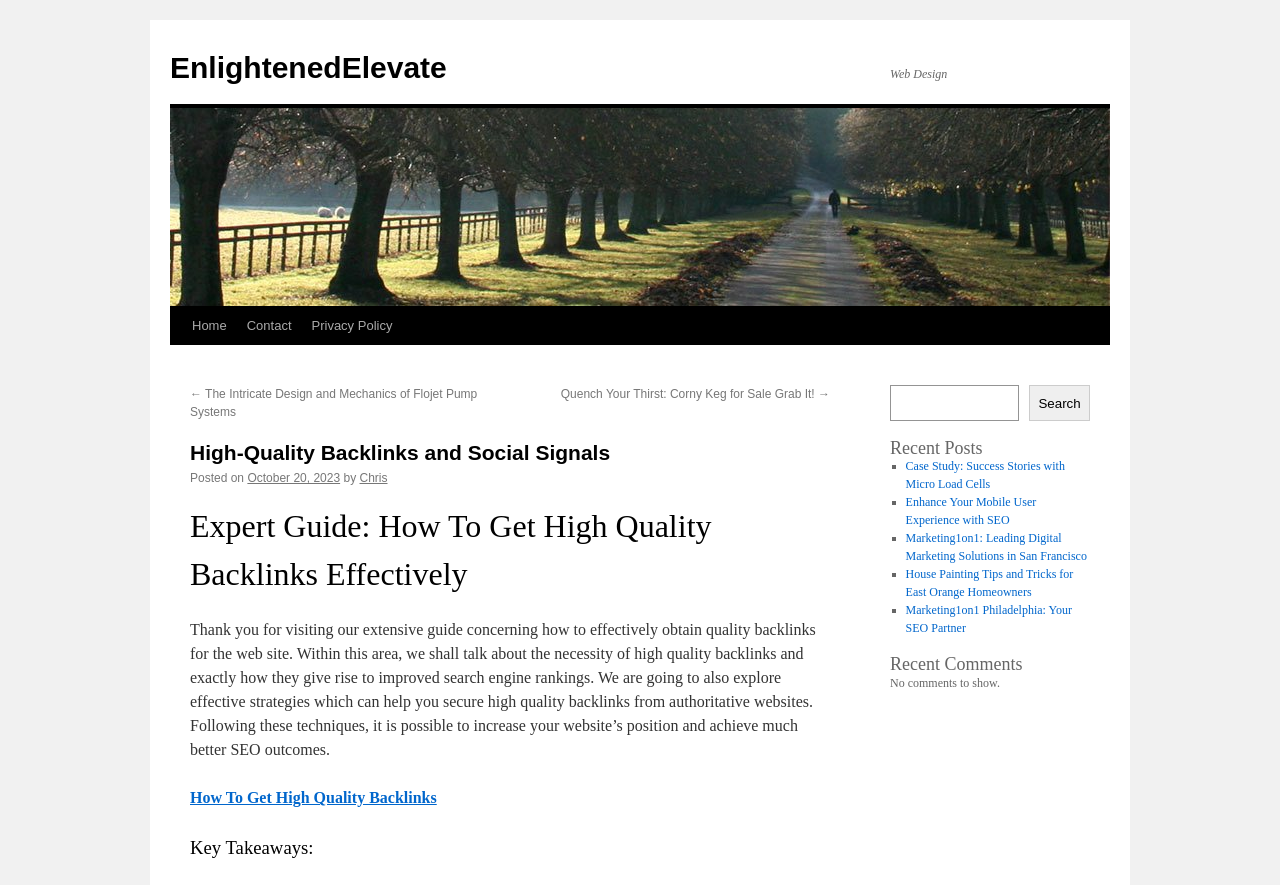Identify the bounding box coordinates of the area that should be clicked in order to complete the given instruction: "Check the 'Recent Posts' section". The bounding box coordinates should be four float numbers between 0 and 1, i.e., [left, top, right, bottom].

[0.695, 0.496, 0.852, 0.516]